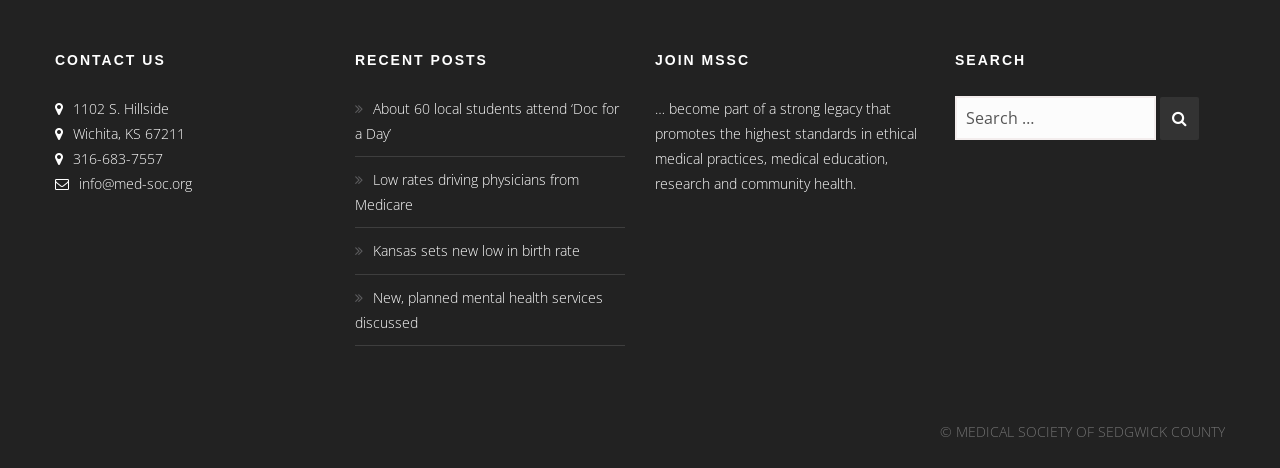How many recent posts are listed on the webpage?
Provide a comprehensive and detailed answer to the question.

I counted the number of links under the 'RECENT POSTS' heading and found four links, each representing a recent post.